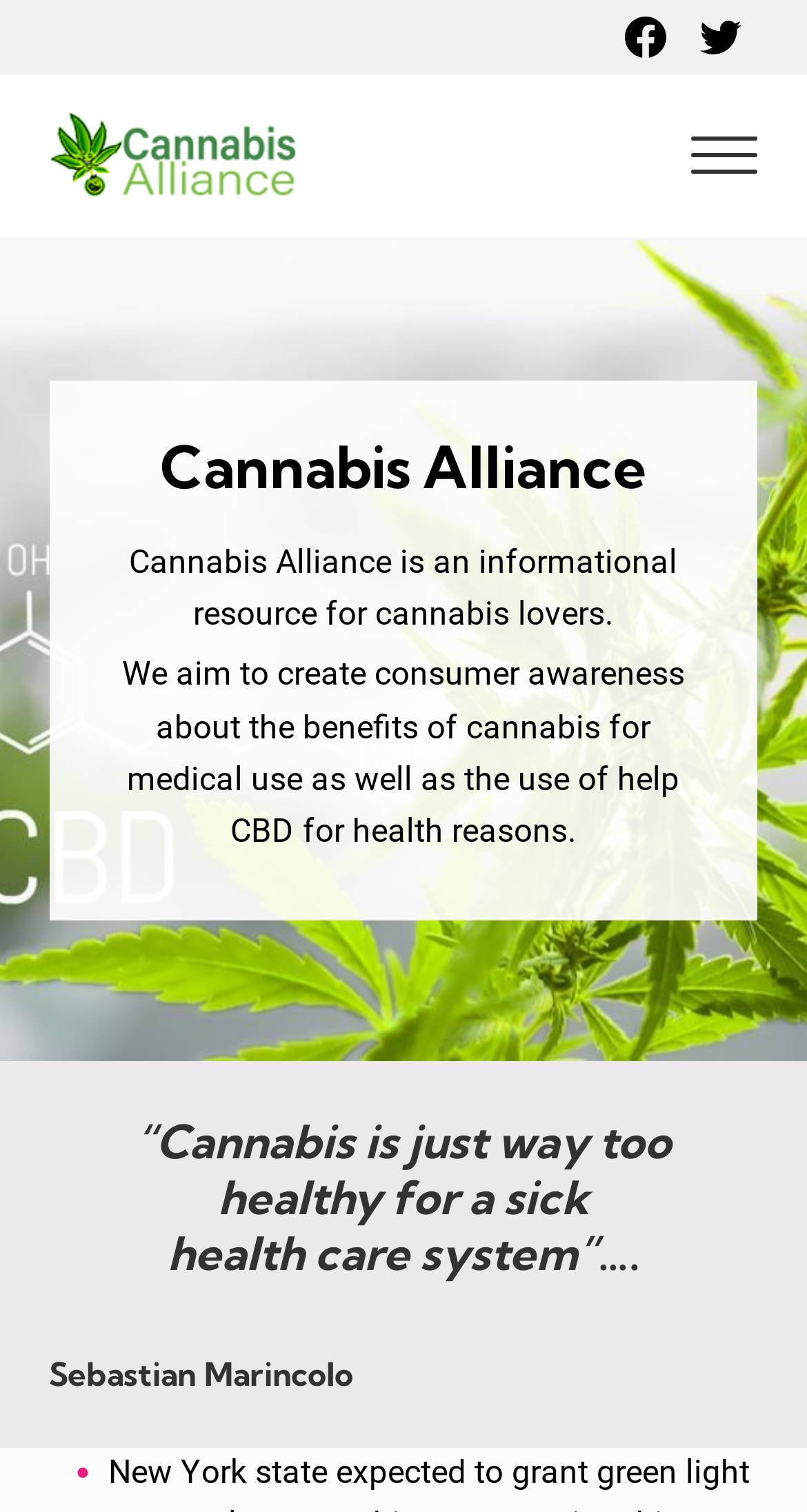What is the purpose of Cannabis Alliance?
Please respond to the question with a detailed and thorough explanation.

Based on the webpage, Cannabis Alliance is an informational resource for cannabis lovers, aiming to create consumer awareness about the benefits of cannabis for medical use as well as the use of hemp CBD for health reasons.